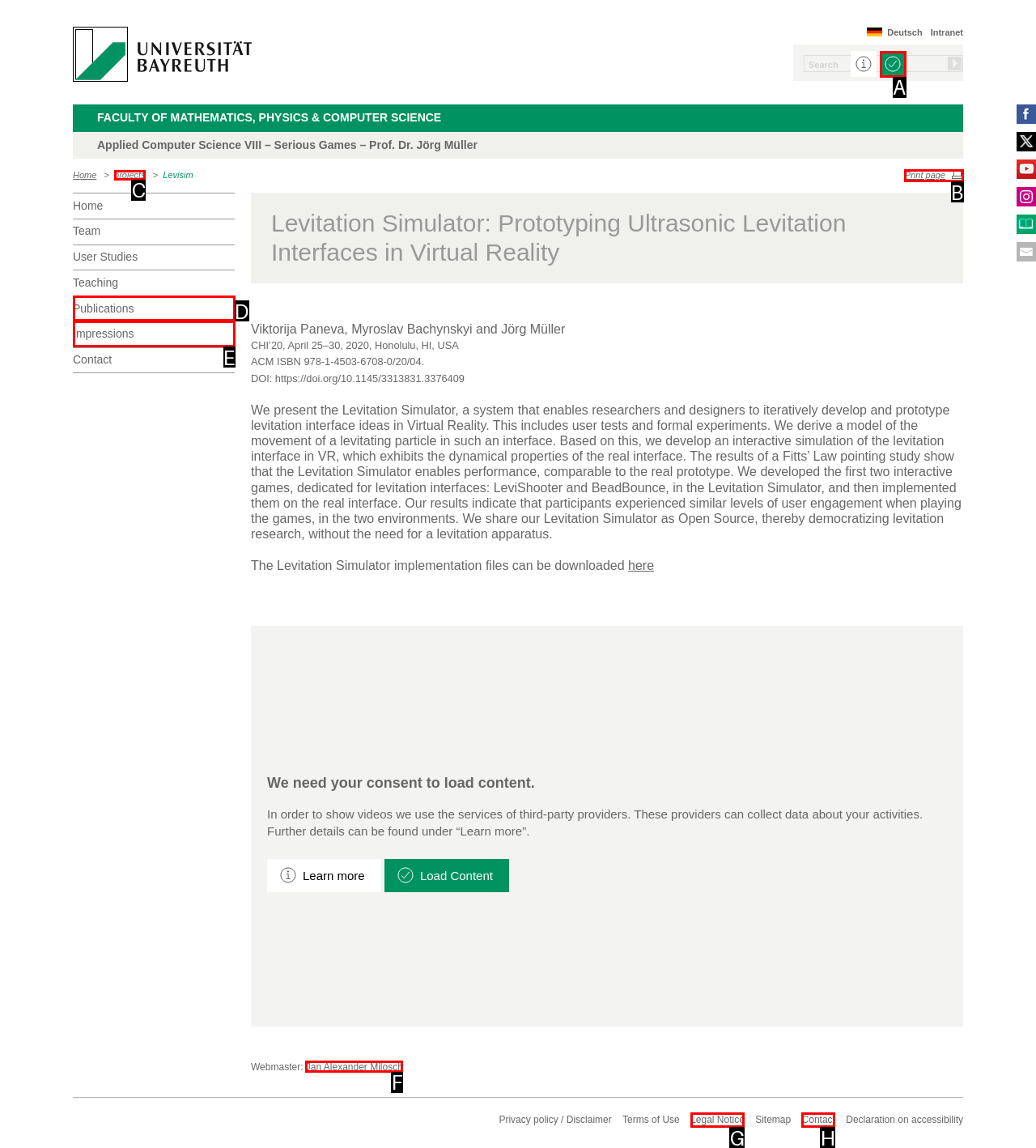Determine which element should be clicked for this task: Contact the webmaster
Answer with the letter of the selected option.

F